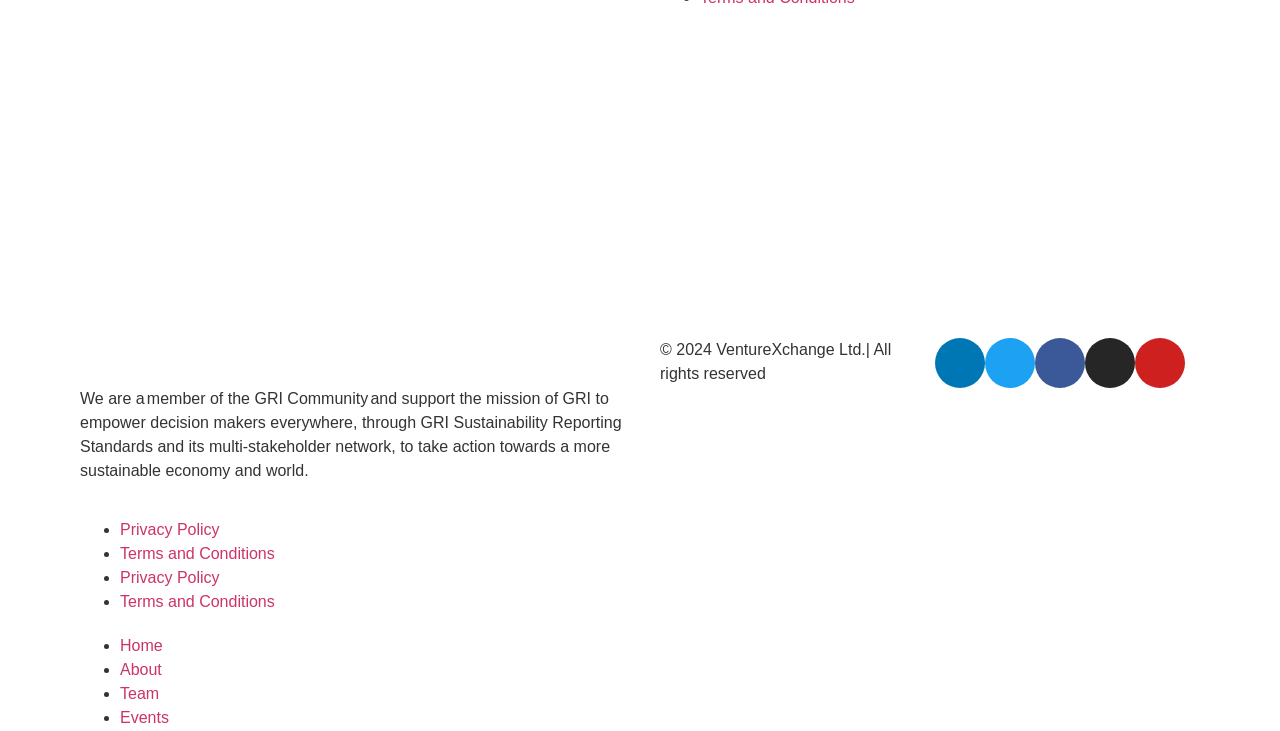What are the two documents mentioned?
Using the image as a reference, answer the question with a short word or phrase.

Privacy Policy and Terms and Conditions